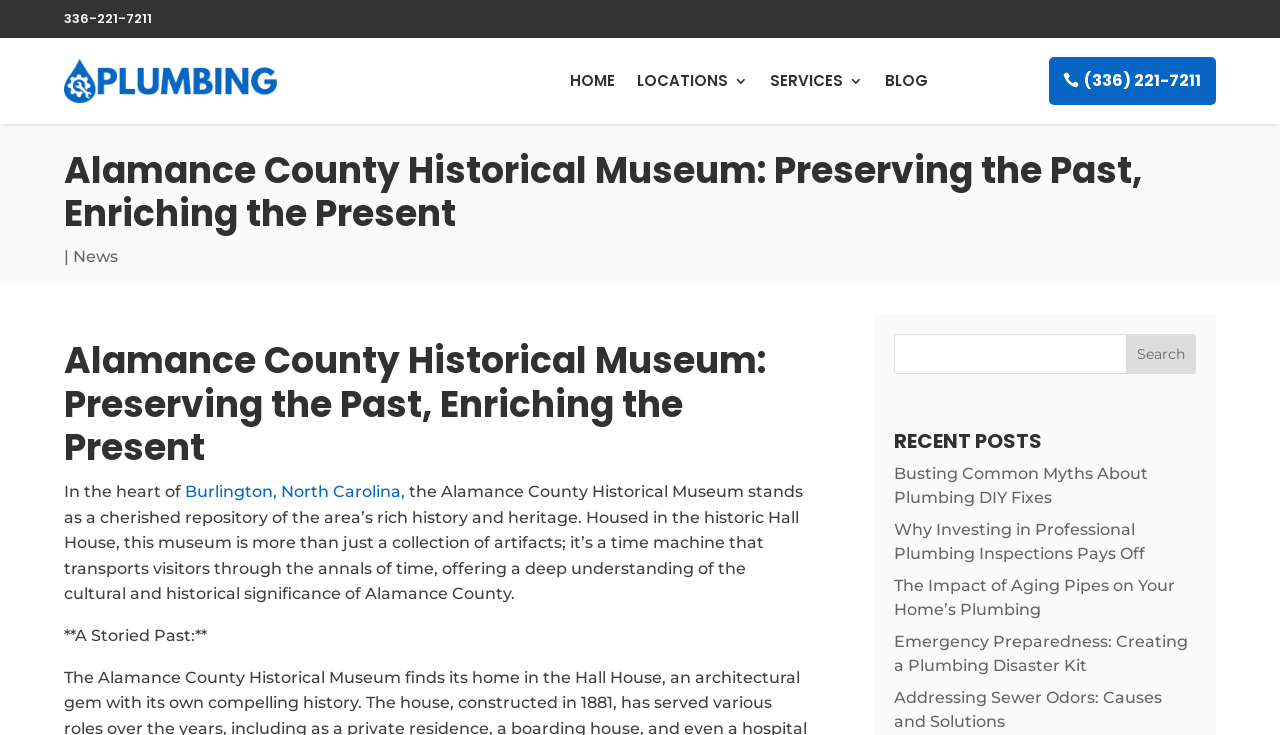Provide a one-word or one-phrase answer to the question:
How many navigation links are in the top navigation bar?

4